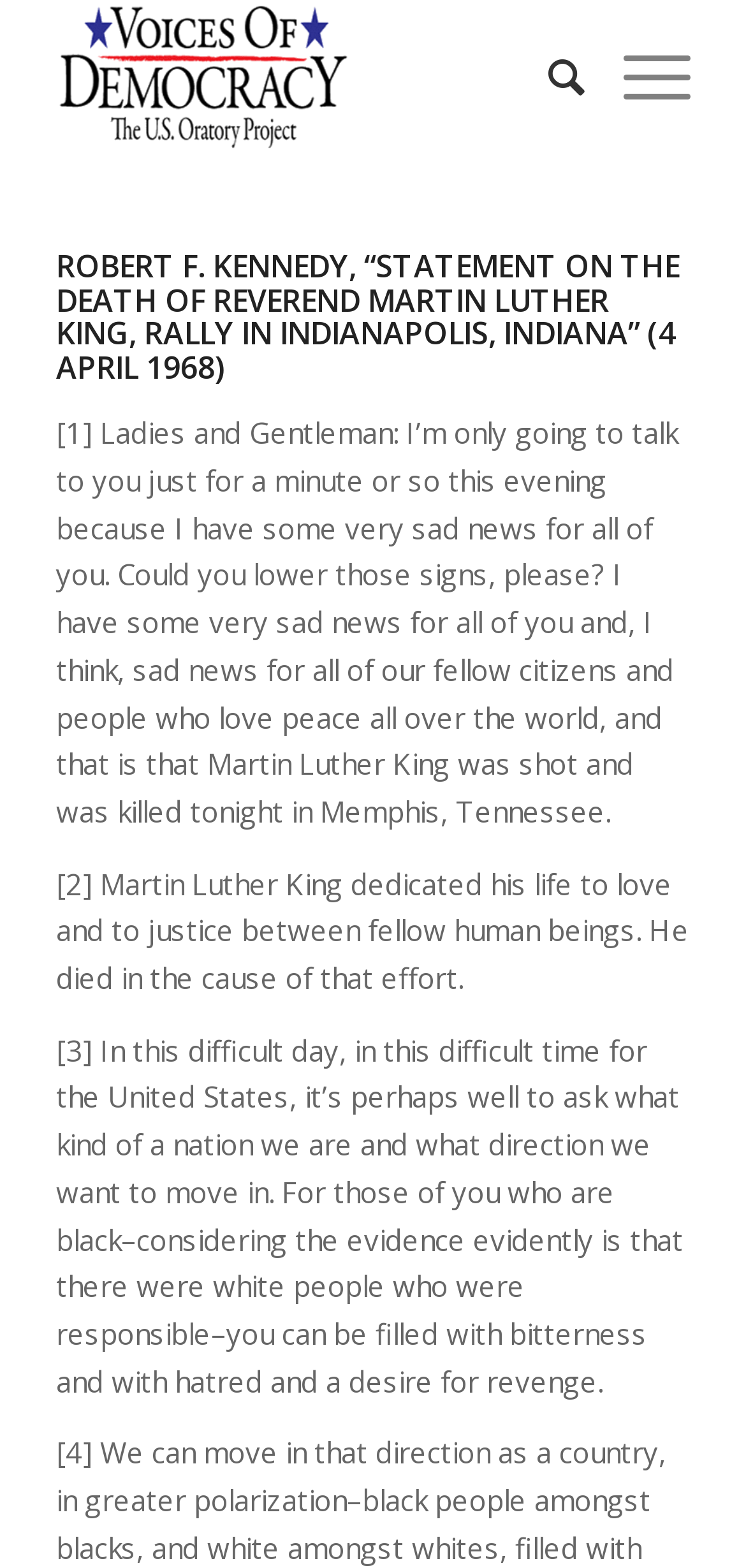Bounding box coordinates are given in the format (top-left x, top-left y, bottom-right x, bottom-right y). All values should be floating point numbers between 0 and 1. Provide the bounding box coordinate for the UI element described as: Search

[0.684, 0.0, 0.784, 0.098]